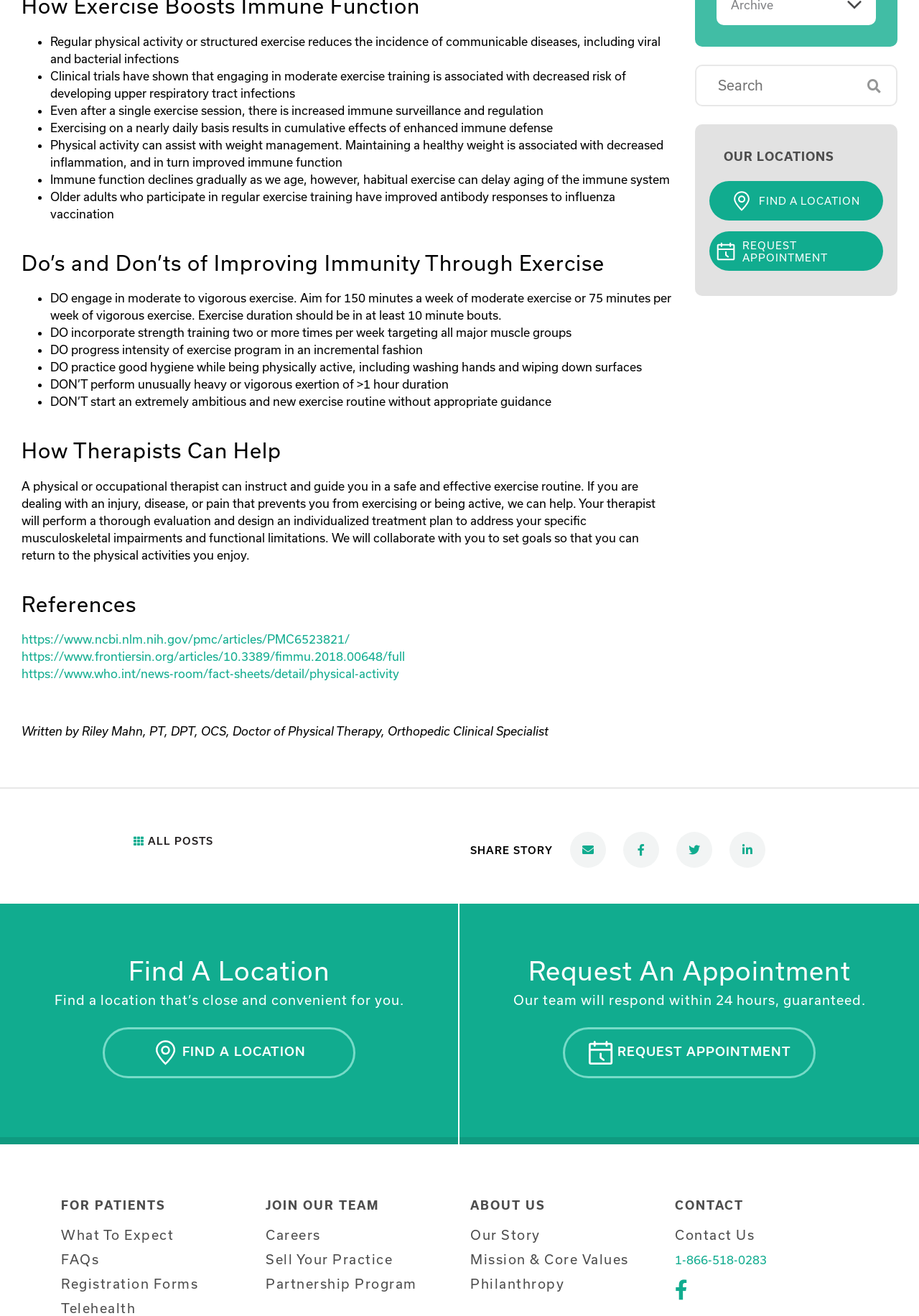Give a one-word or short phrase answer to this question: 
What is the call-to-action for individuals who want to find a location?

Find a location